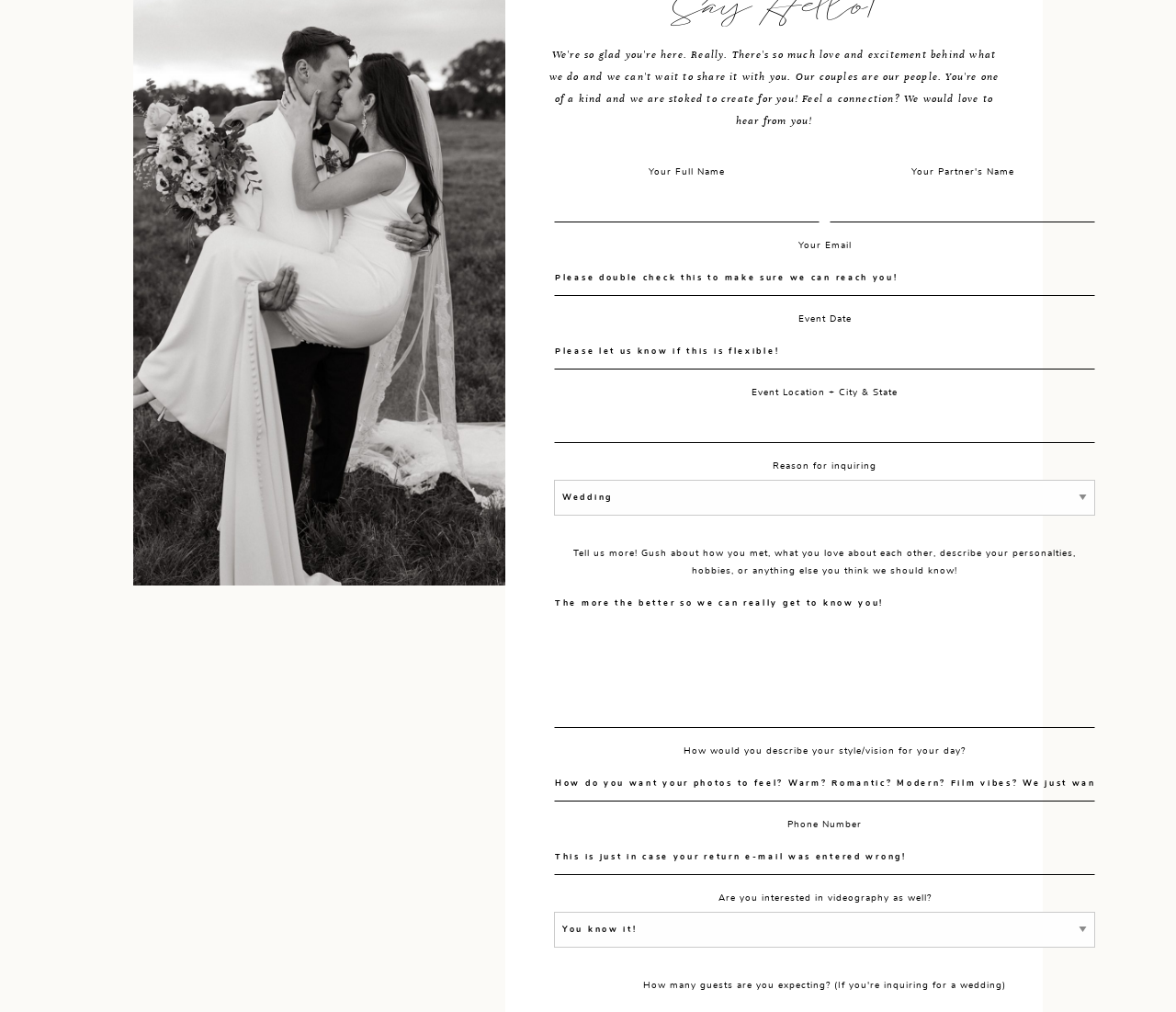Is the 'How would you describe your style/vision for your day?' field required?
Relying on the image, give a concise answer in one word or a brief phrase.

No